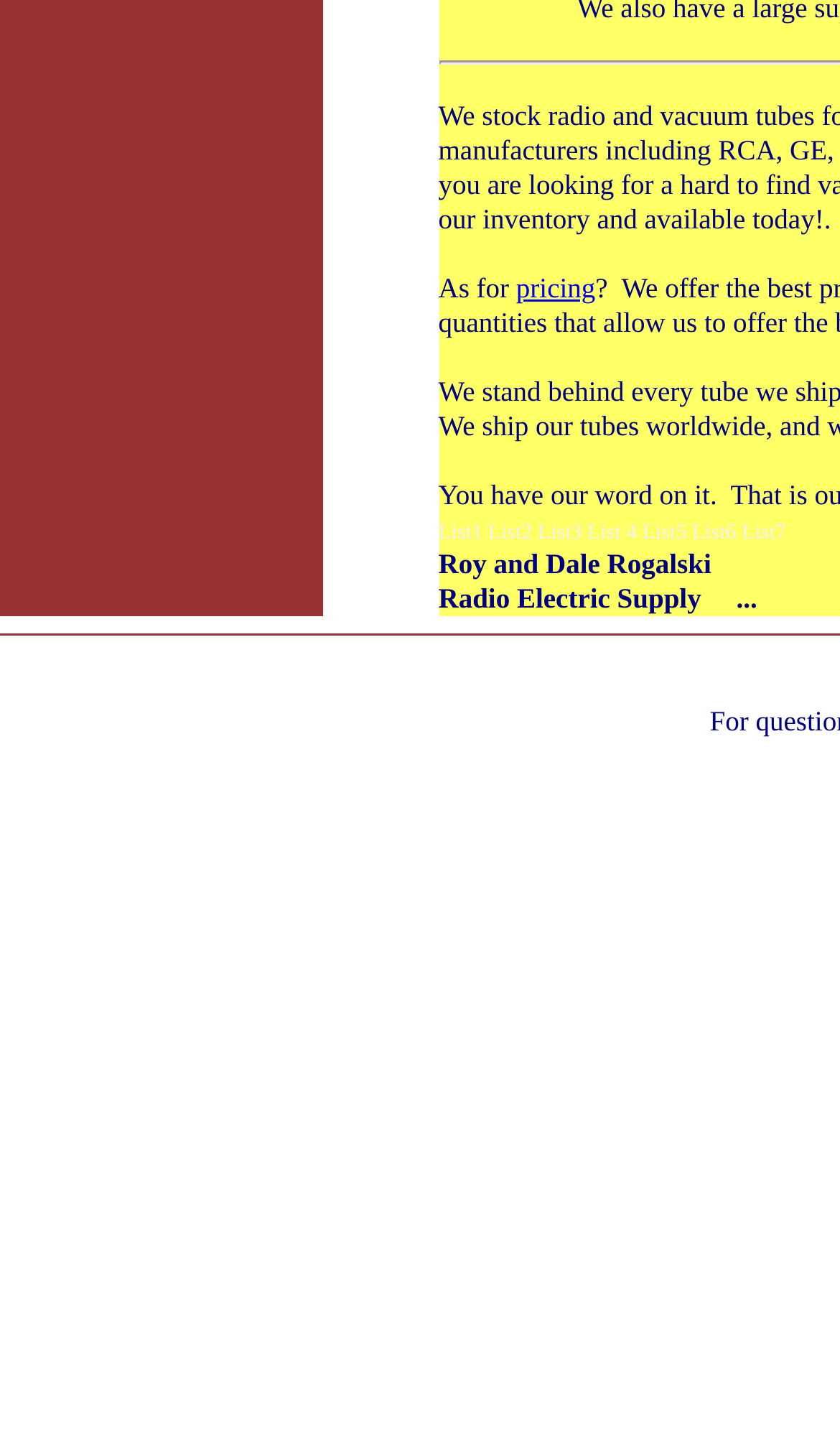Please locate the UI element described by "List 4" and provide its bounding box coordinates.

[0.736, 0.643, 0.808, 0.659]